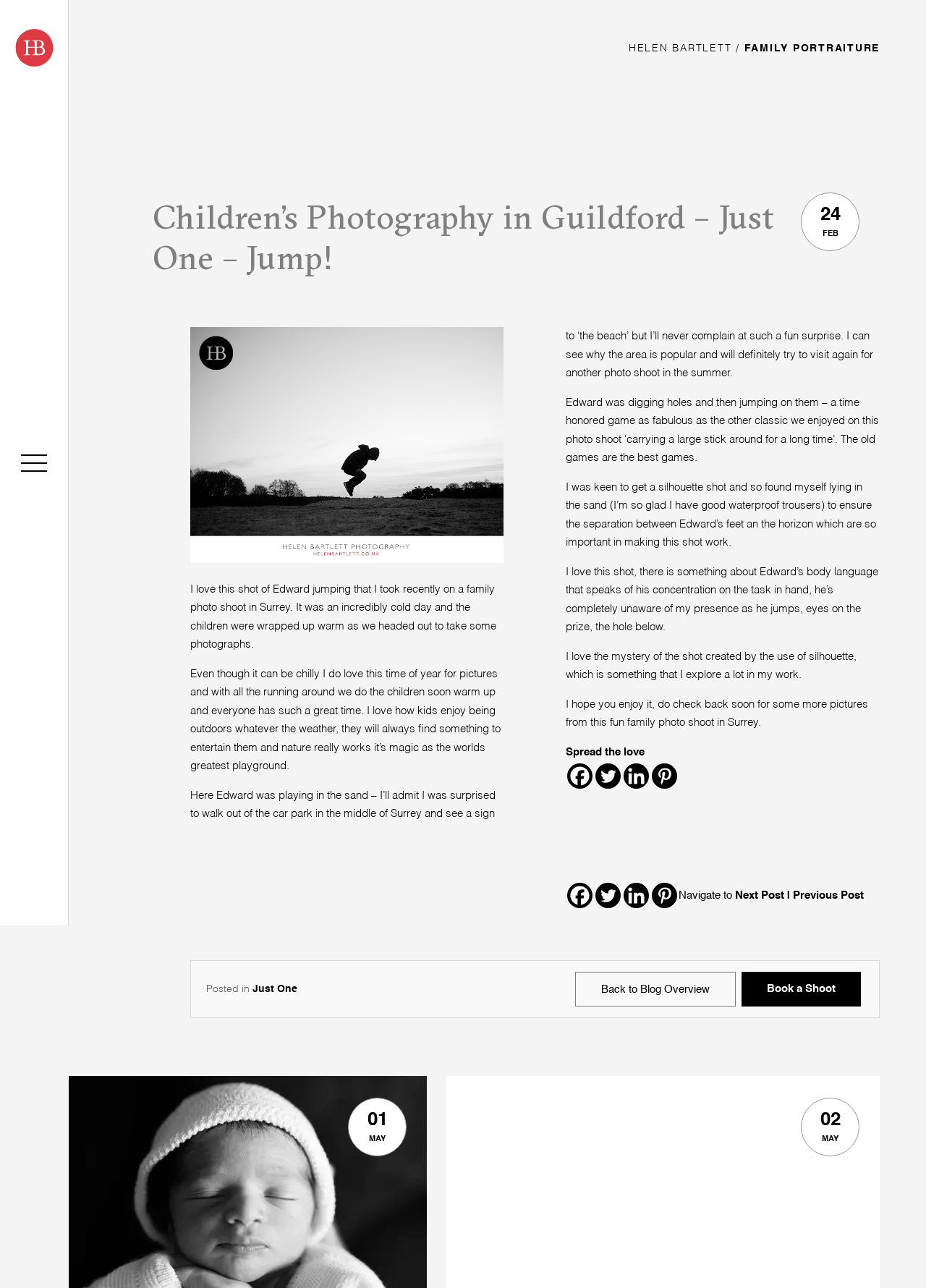Please determine the bounding box of the UI element that matches this description: Book a Shoot. The coordinates should be given as (top-left x, top-left y, bottom-right x, bottom-right y), with all values between 0 and 1.

[0.801, 0.755, 0.93, 0.781]